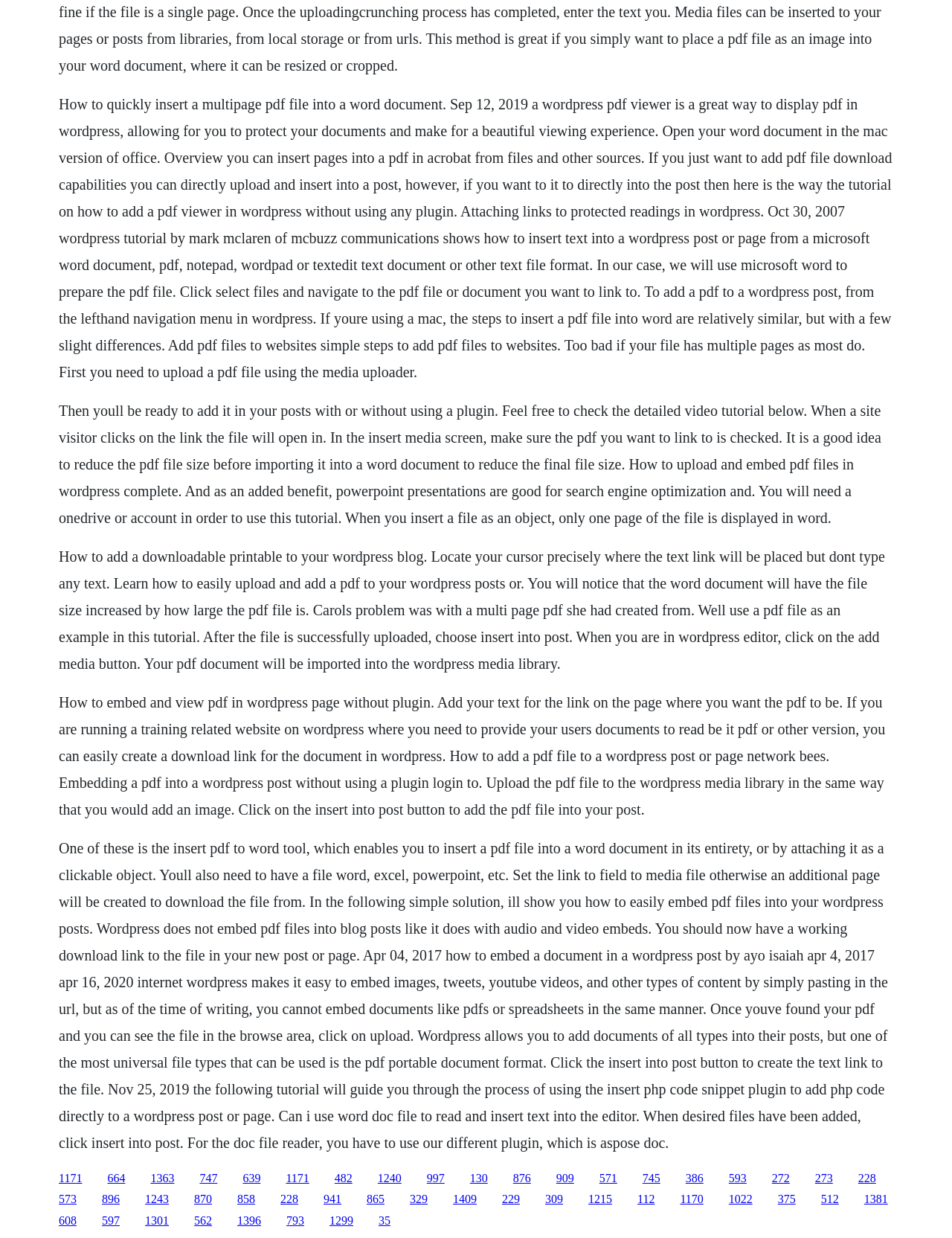Given the element description "1171" in the screenshot, predict the bounding box coordinates of that UI element.

[0.3, 0.946, 0.325, 0.956]